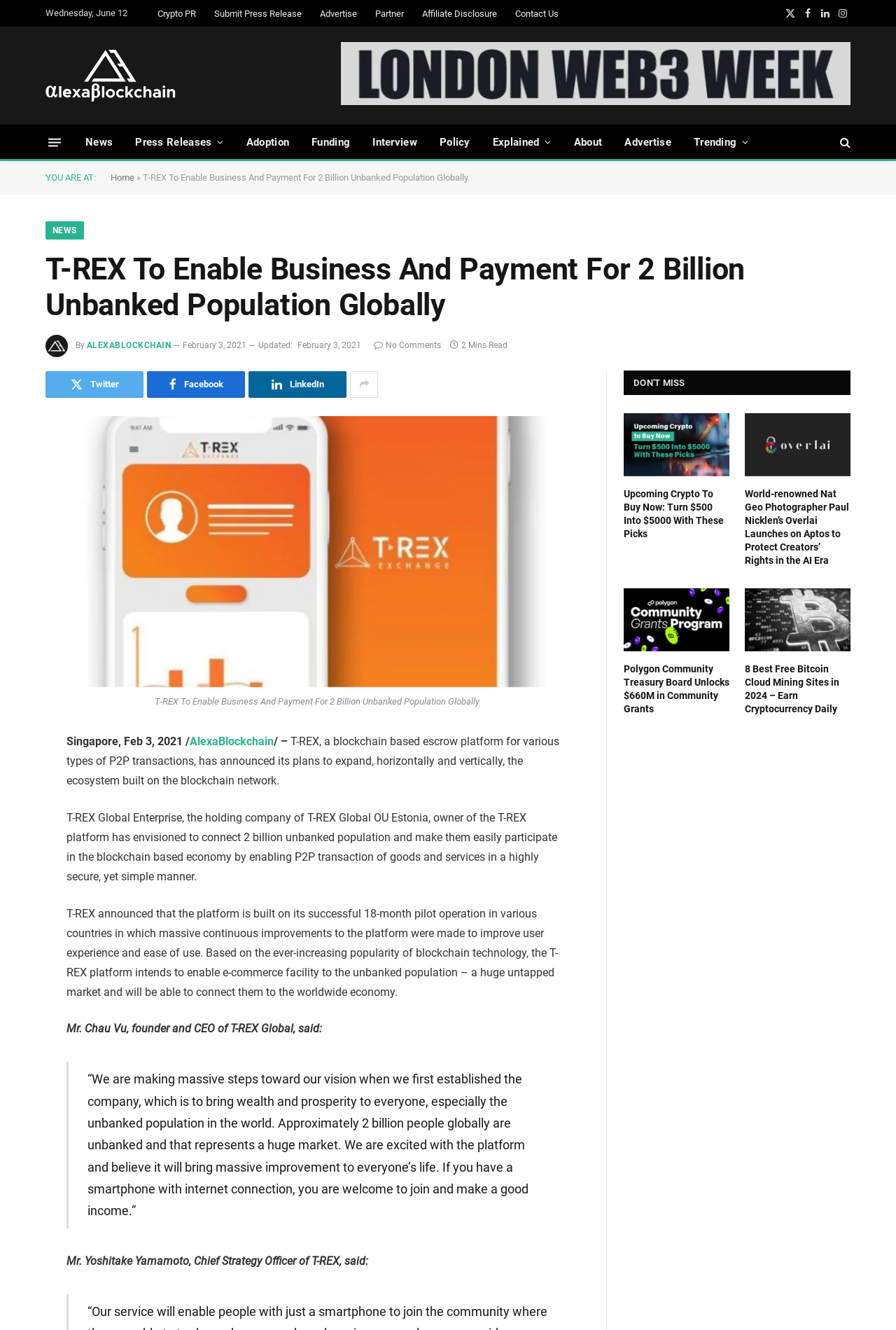Answer the question with a single word or phrase: 
What is the purpose of the T-REX platform?

Enable business and payment for 2 billion unbanked population